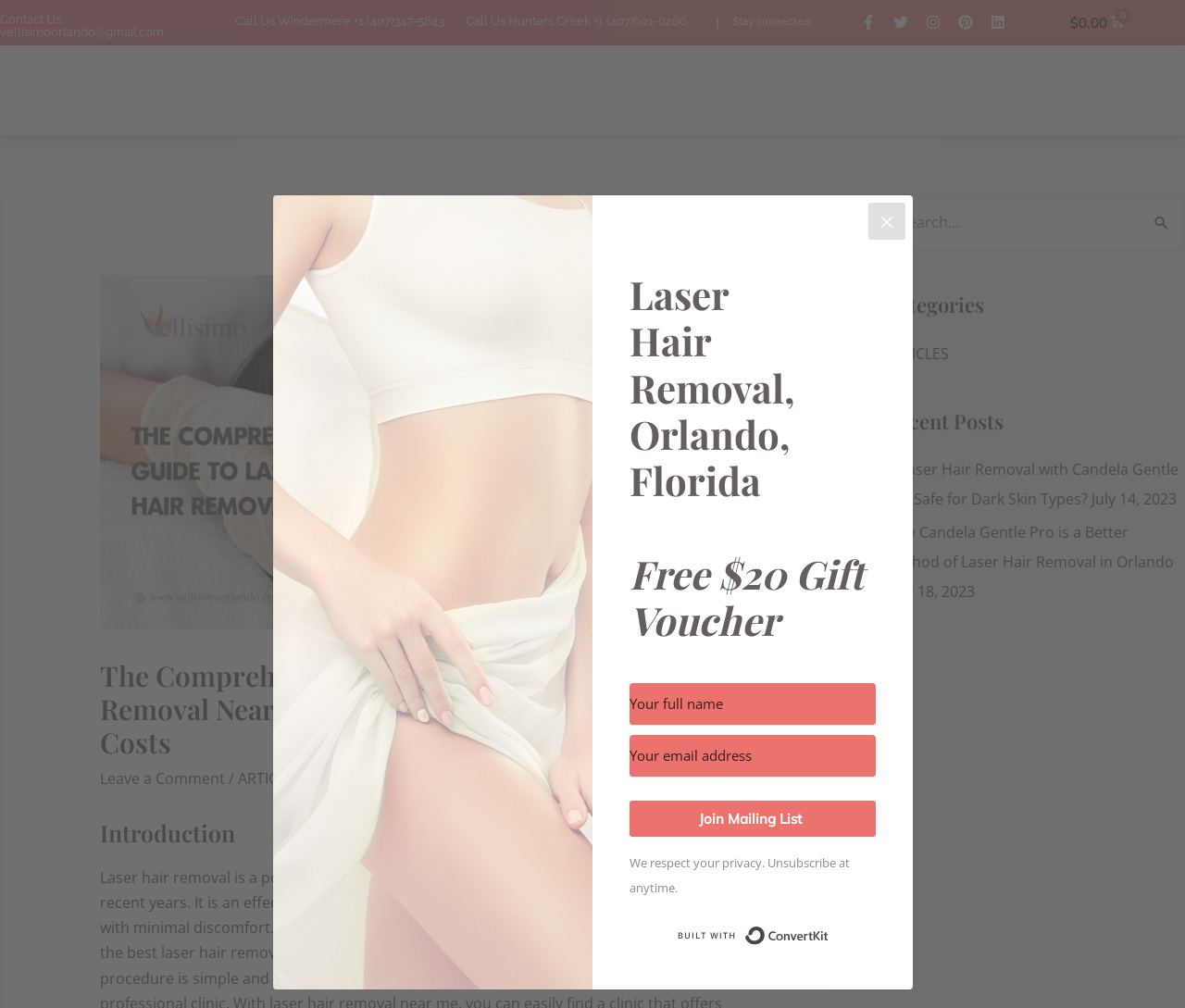Extract the main heading text from the webpage.

The Comprehensive Guide To Laser Hair Removal Near Me – Exploring The Benefits & Costs